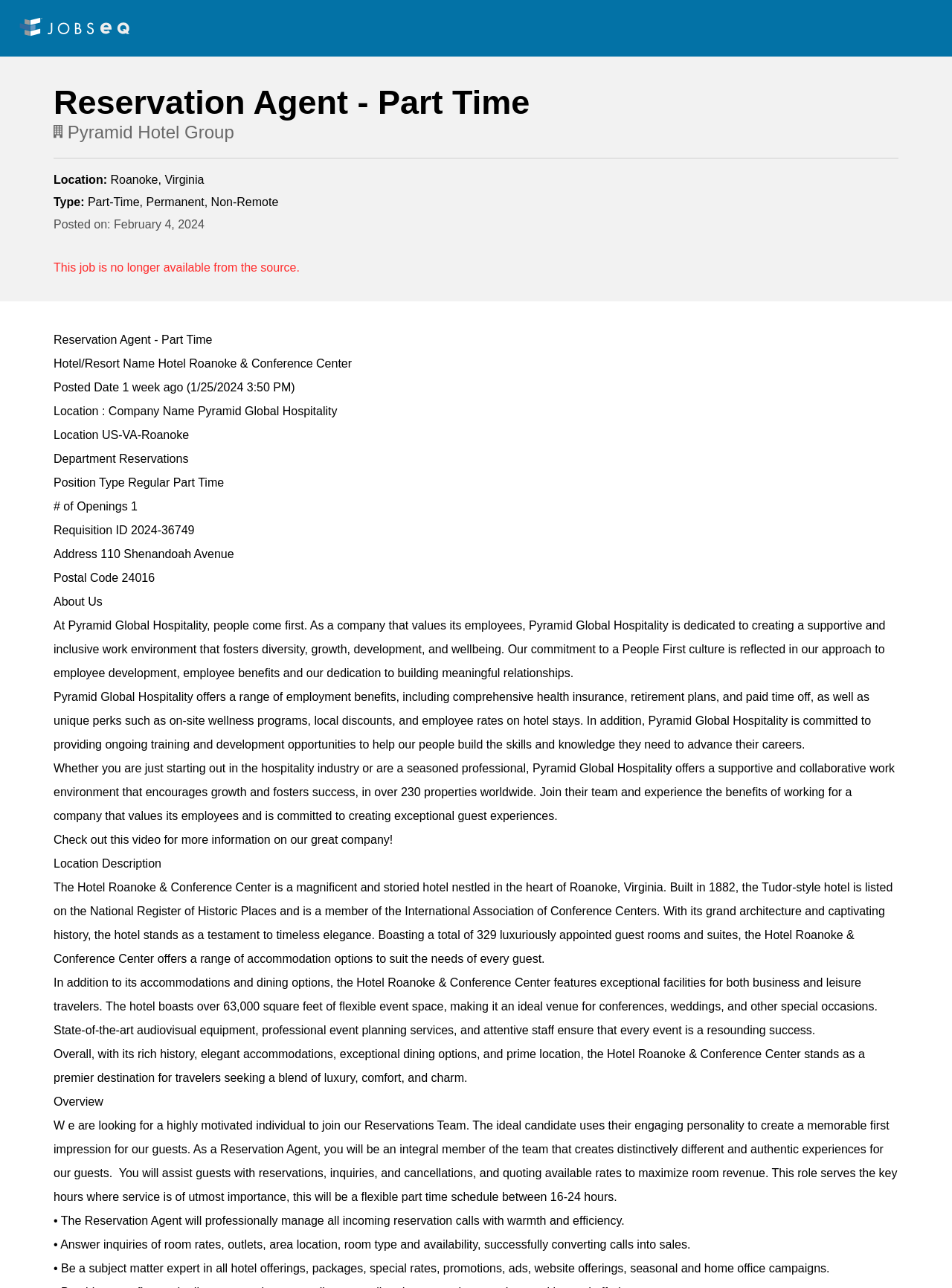What is the name of the company that owns the hotel?
Provide a detailed and extensive answer to the question.

The name of the company can be found in the 'About Us' section, which states that the hotel is owned by Pyramid Global Hospitality. This information is also mentioned in the 'Location:' section, which states 'Company Name Pyramid Global Hospitality'.